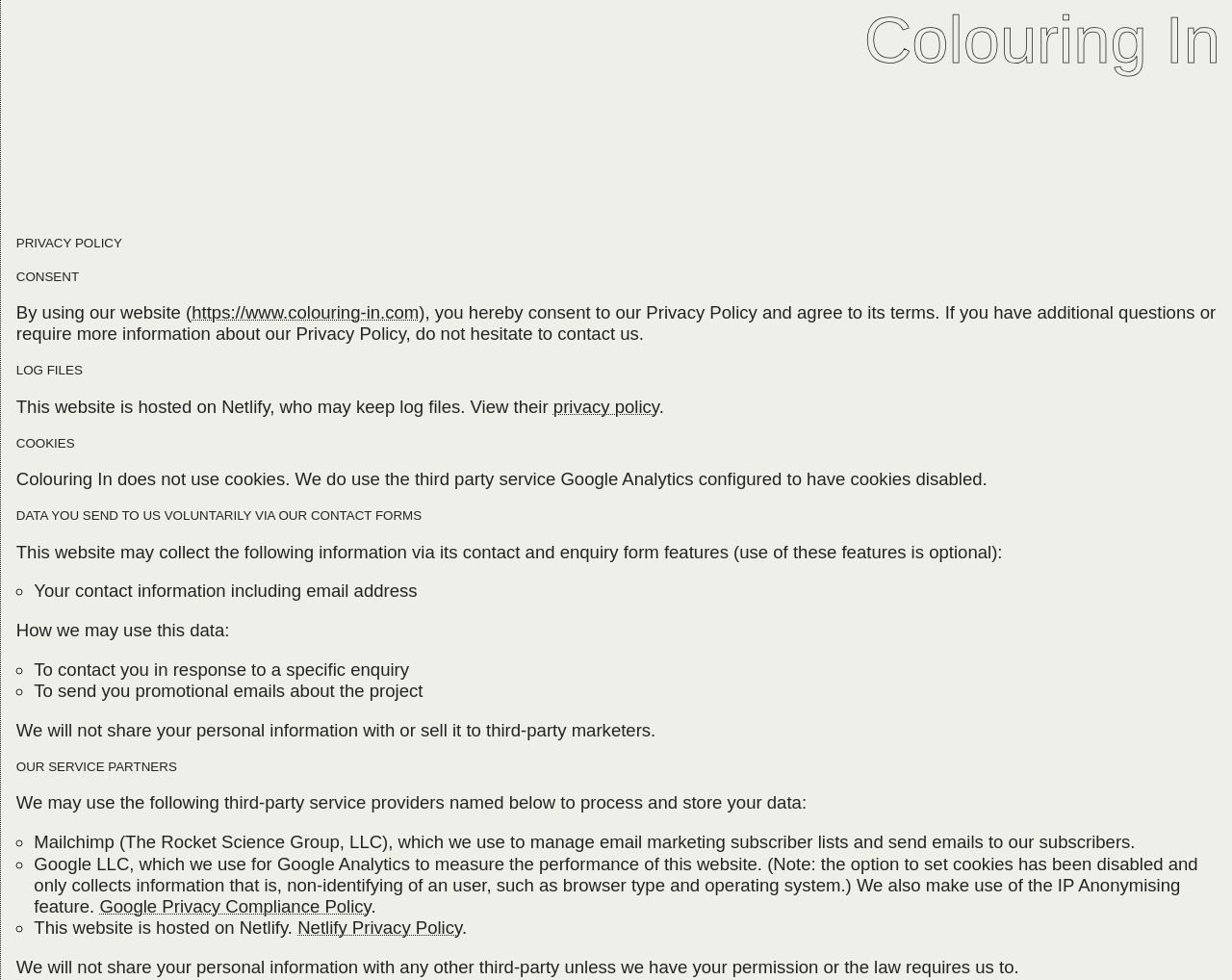Refer to the image and answer the question with as much detail as possible: Who hosts the Colouring In website?

The webpage mentions that the website is hosted on Netlify, which is a third-party service provider, as stated in the 'OUR SERVICE PARTNERS' section.